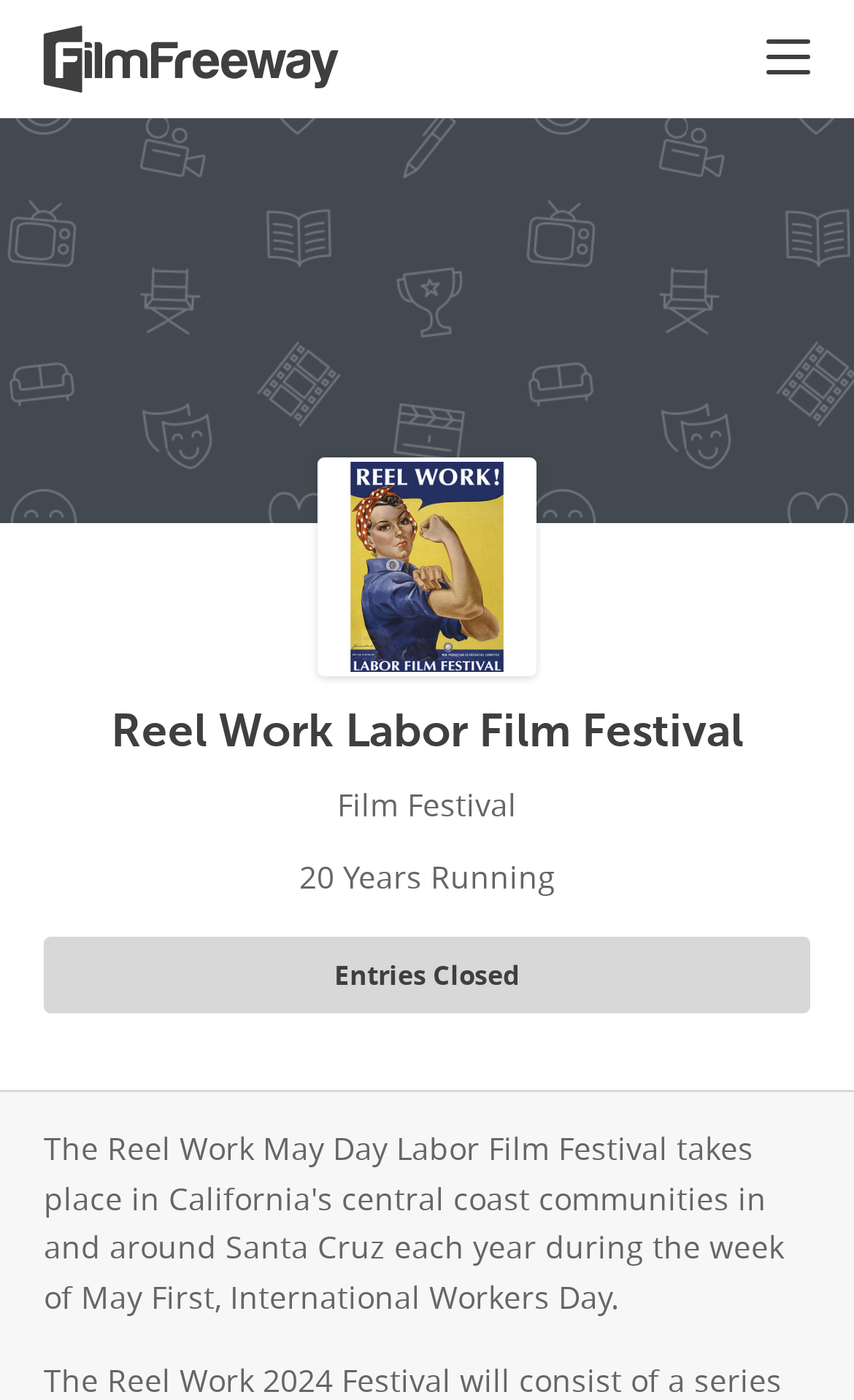Calculate the bounding box coordinates for the UI element based on the following description: "alt="DESIGN IT YOURSELF GIFT BASKETS"". Ensure the coordinates are four float numbers between 0 and 1, i.e., [left, top, right, bottom].

None